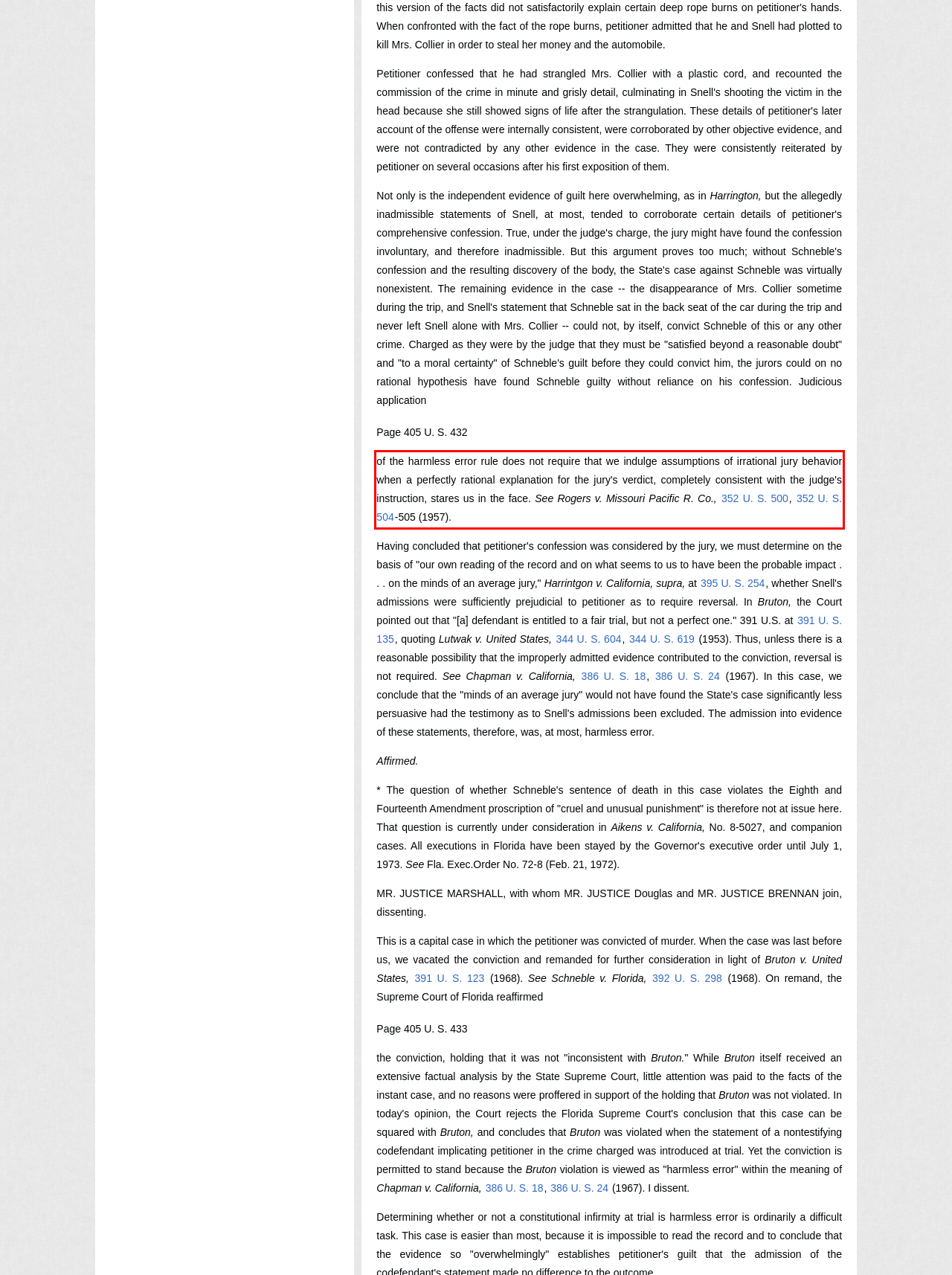Please examine the webpage screenshot and extract the text within the red bounding box using OCR.

of the harmless error rule does not require that we indulge assumptions of irrational jury behavior when a perfectly rational explanation for the jury's verdict, completely consistent with the judge's instruction, stares us in the face. See Rogers v. Missouri Pacific R. Co., 352 U. S. 500, 352 U. S. 504-505 (1957).